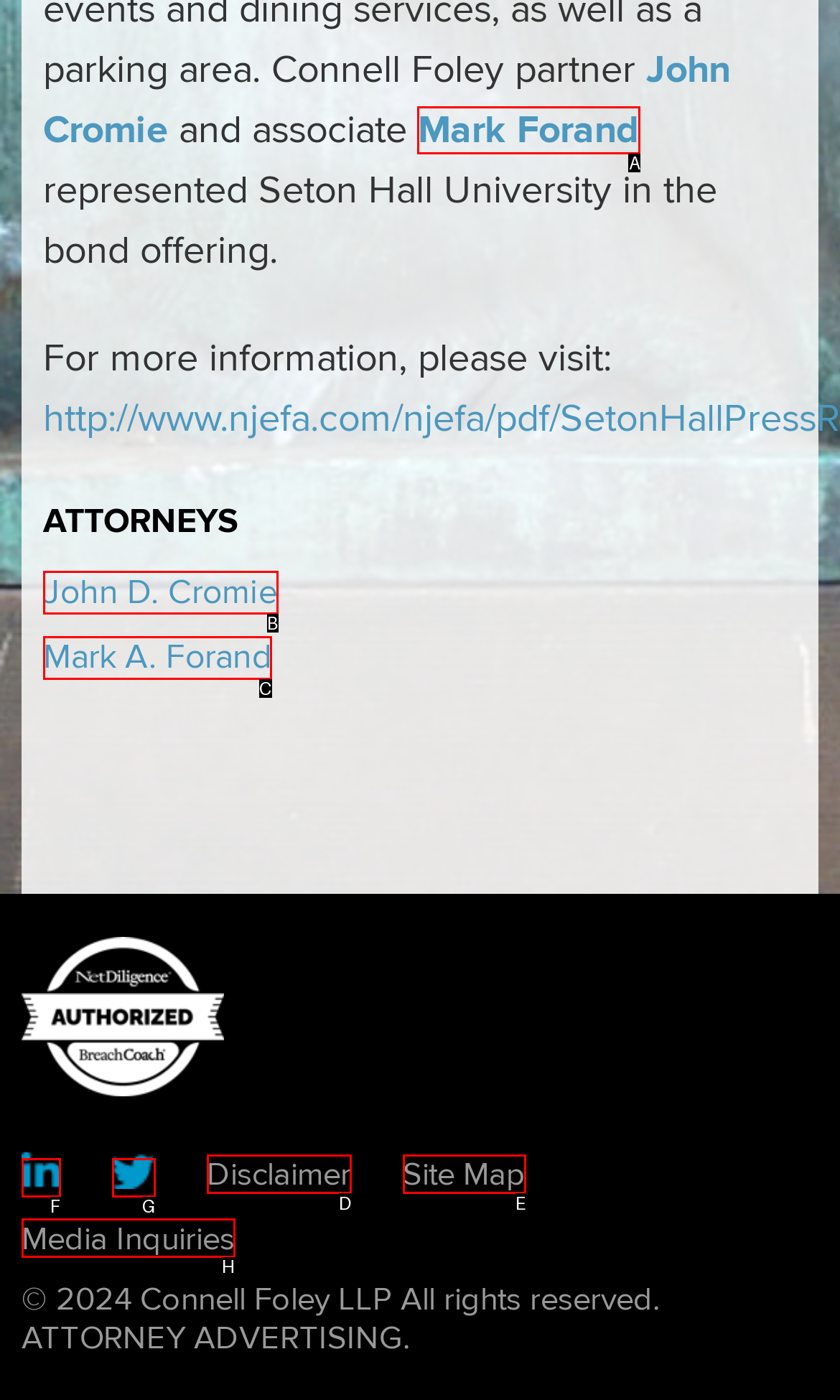Tell me which letter corresponds to the UI element that should be clicked to fulfill this instruction: view Mark Forand's profile
Answer using the letter of the chosen option directly.

A